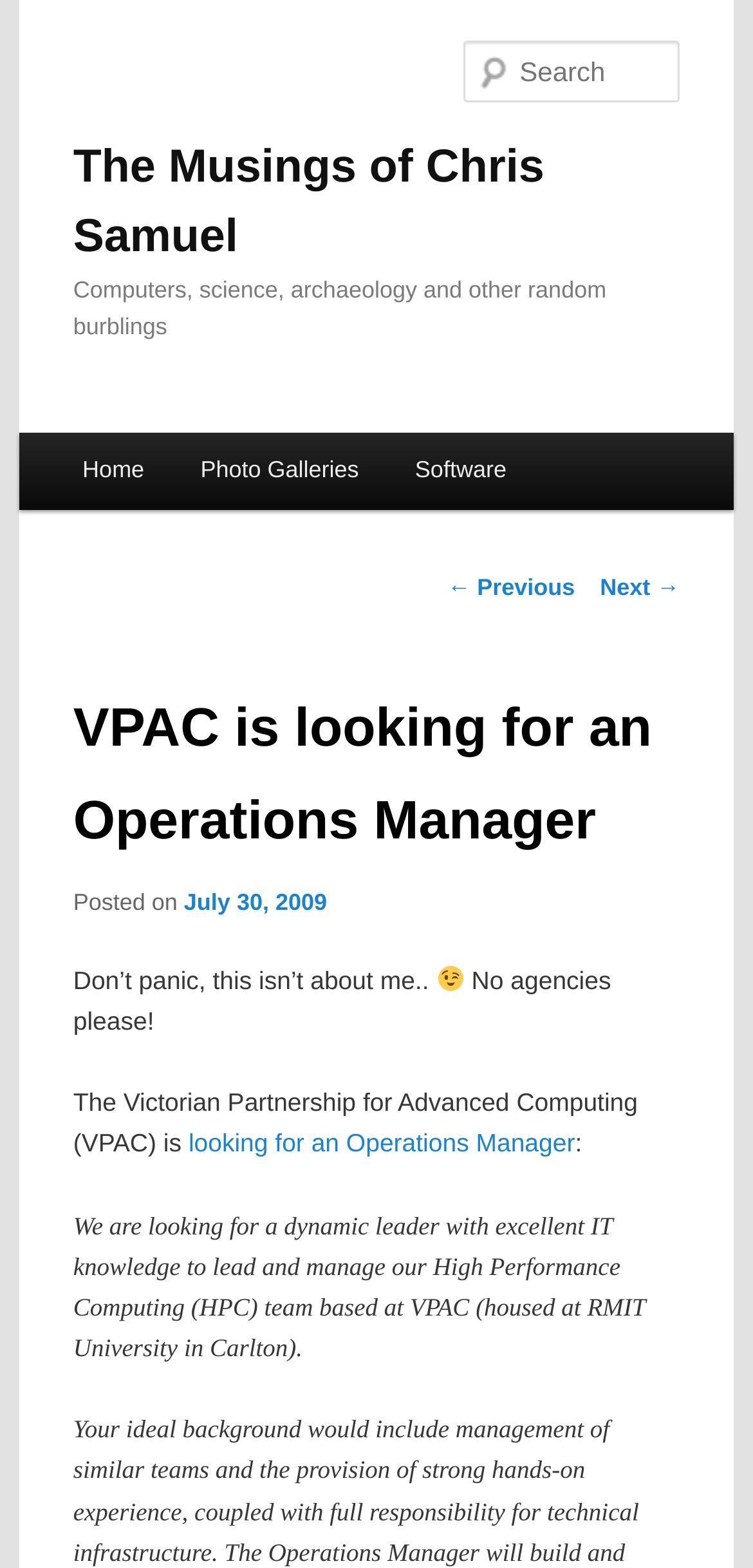Refer to the image and provide a thorough answer to this question:
What is the location of VPAC?

I determined the answer by reading the static text element with the text 'We are looking for a dynamic leader with excellent IT knowledge to lead and manage our High Performance Computing (HPC) team based at VPAC (housed at RMIT University in Carlton).' which mentions the location of VPAC.